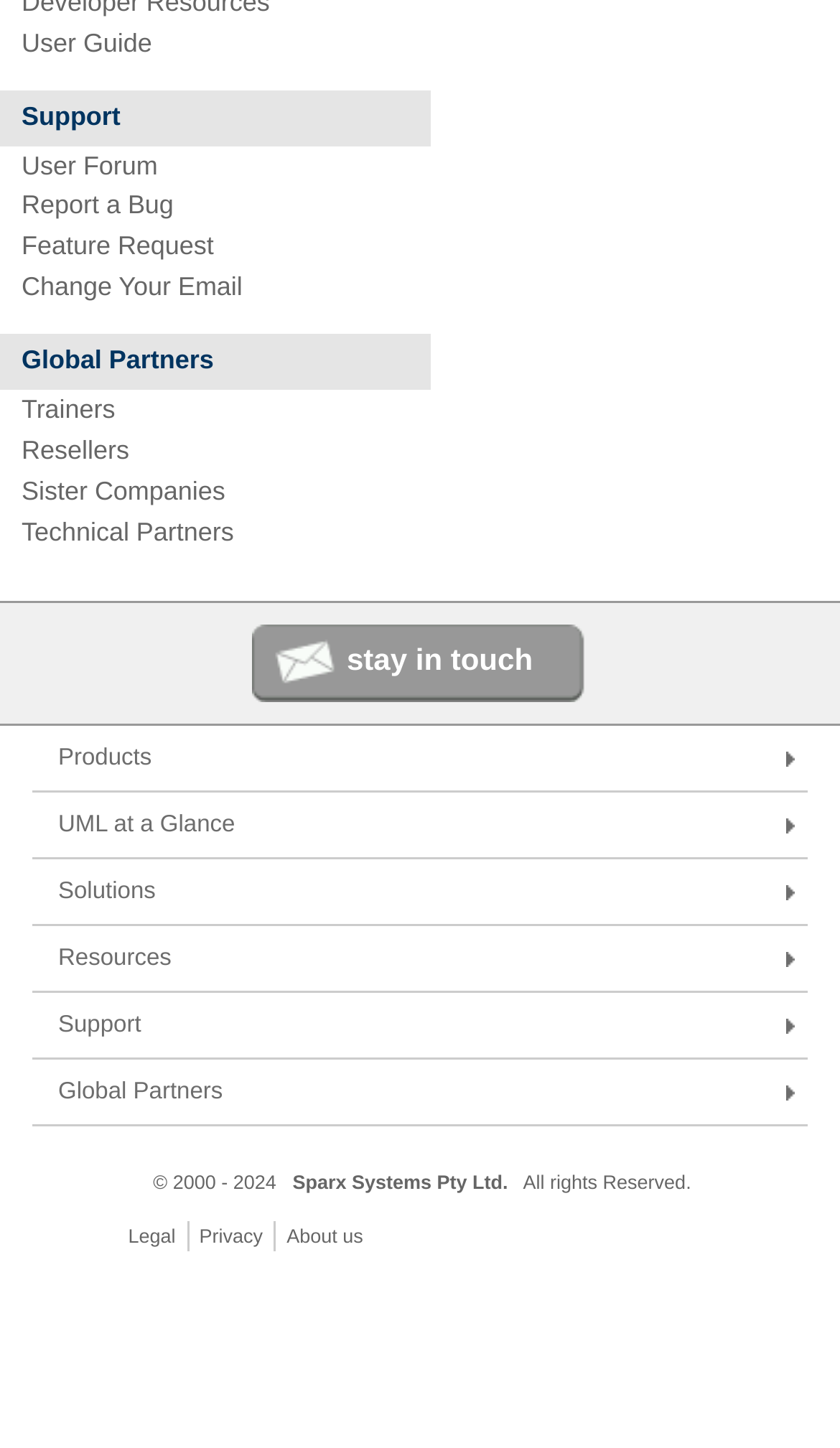Find the bounding box coordinates for the element that must be clicked to complete the instruction: "View user guide". The coordinates should be four float numbers between 0 and 1, indicated as [left, top, right, bottom].

[0.0, 0.016, 0.51, 0.044]